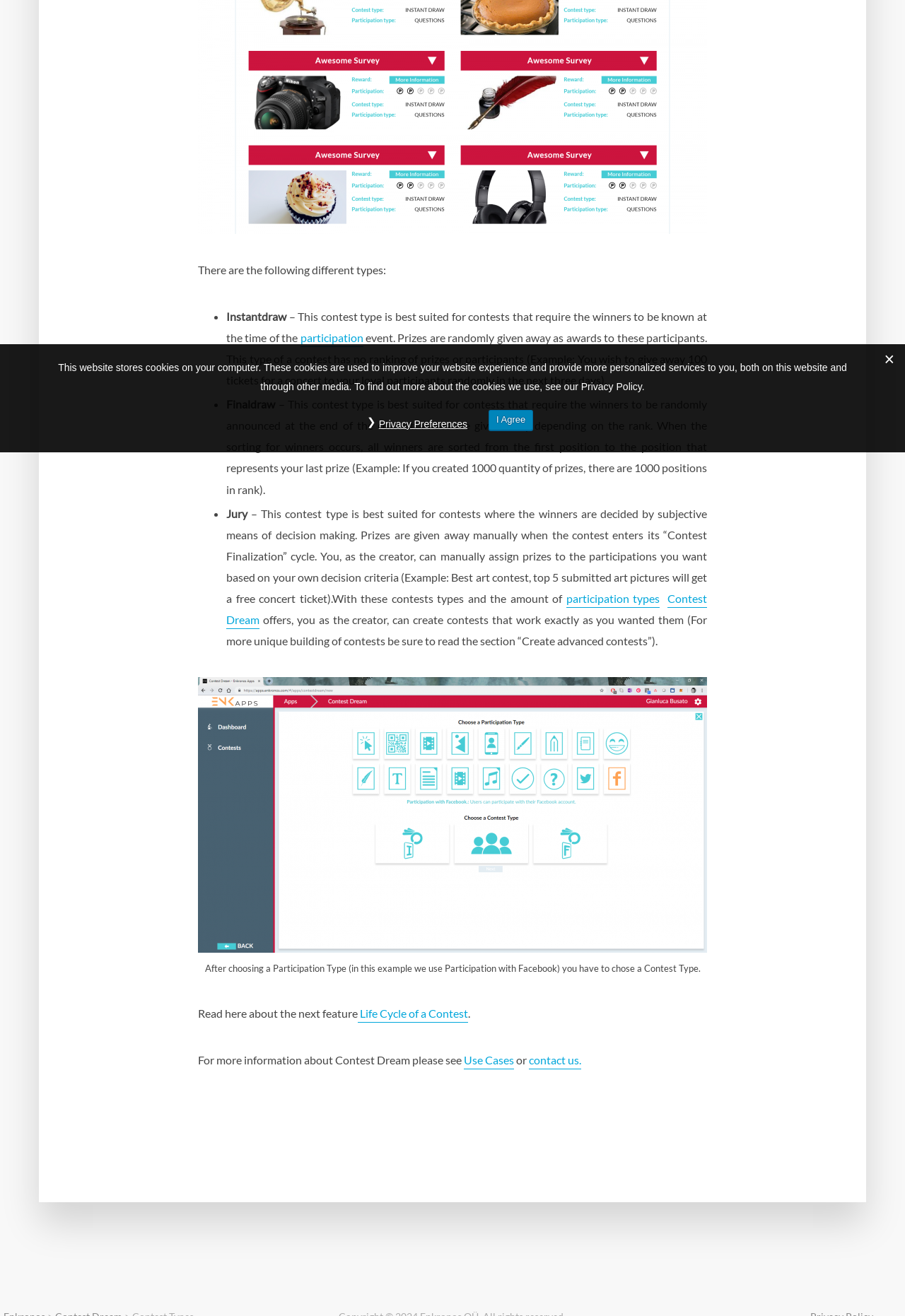Given the description "Life Cycle of a Contest", provide the bounding box coordinates of the corresponding UI element.

[0.395, 0.765, 0.517, 0.777]